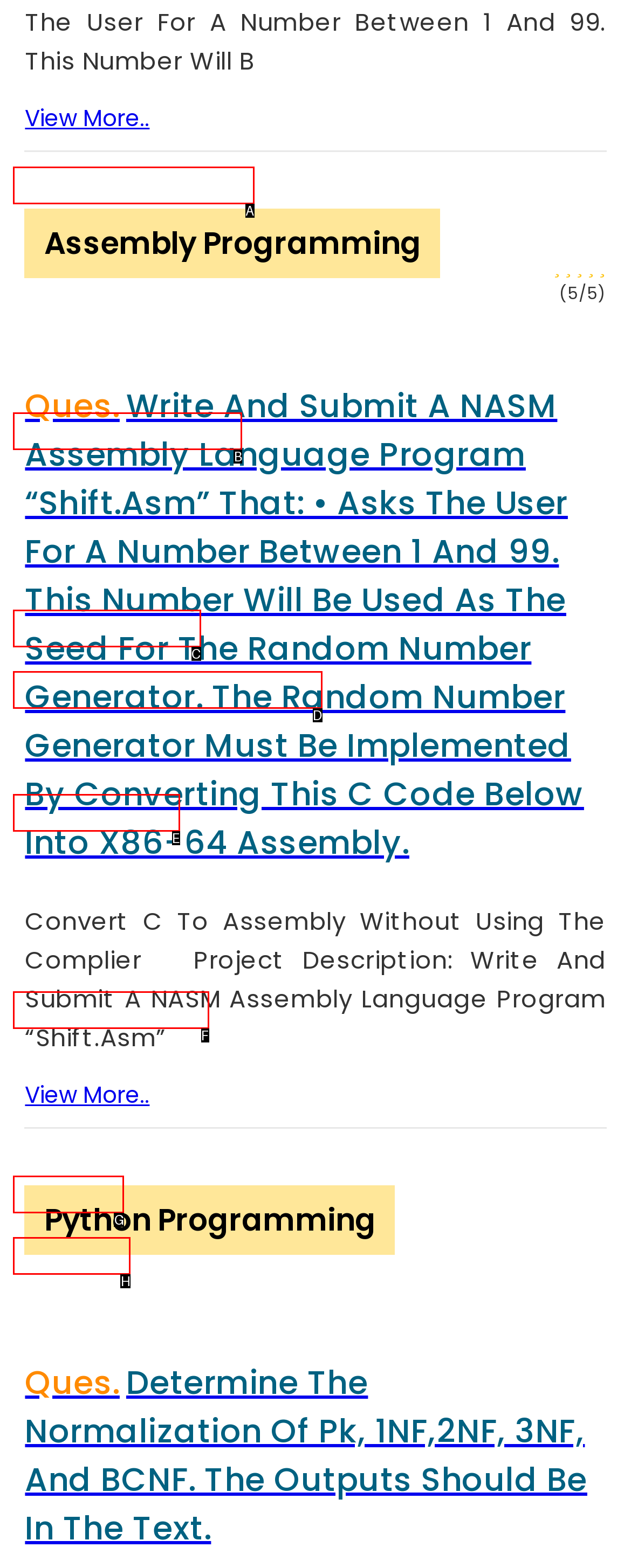Identify the HTML element that corresponds to the description: Terms And Conditions Provide the letter of the correct option directly.

D